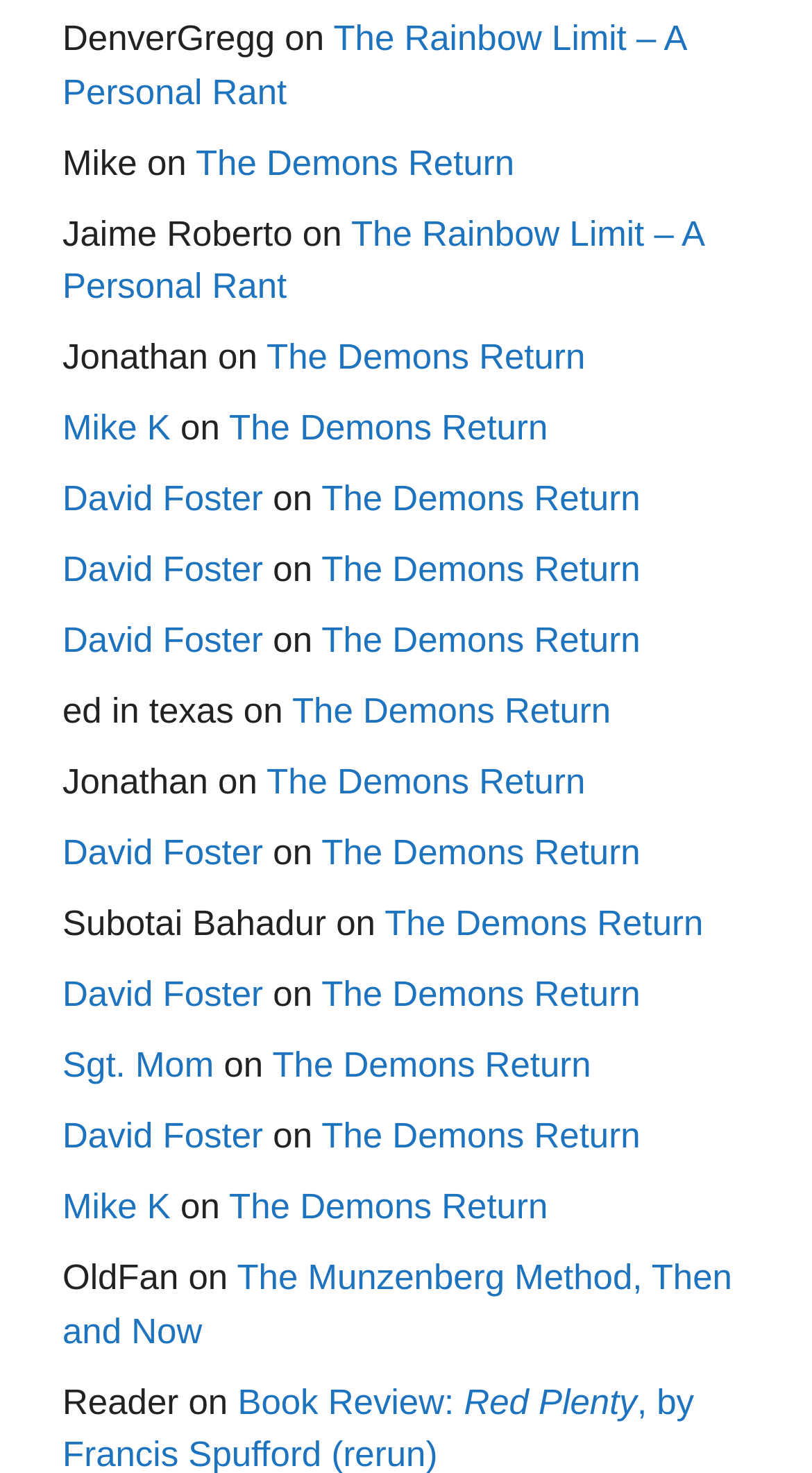Find the bounding box coordinates of the element you need to click on to perform this action: 'read The Demons Return by Jonathan'. The coordinates should be represented by four float values between 0 and 1, in the format [left, top, right, bottom].

[0.328, 0.23, 0.721, 0.257]